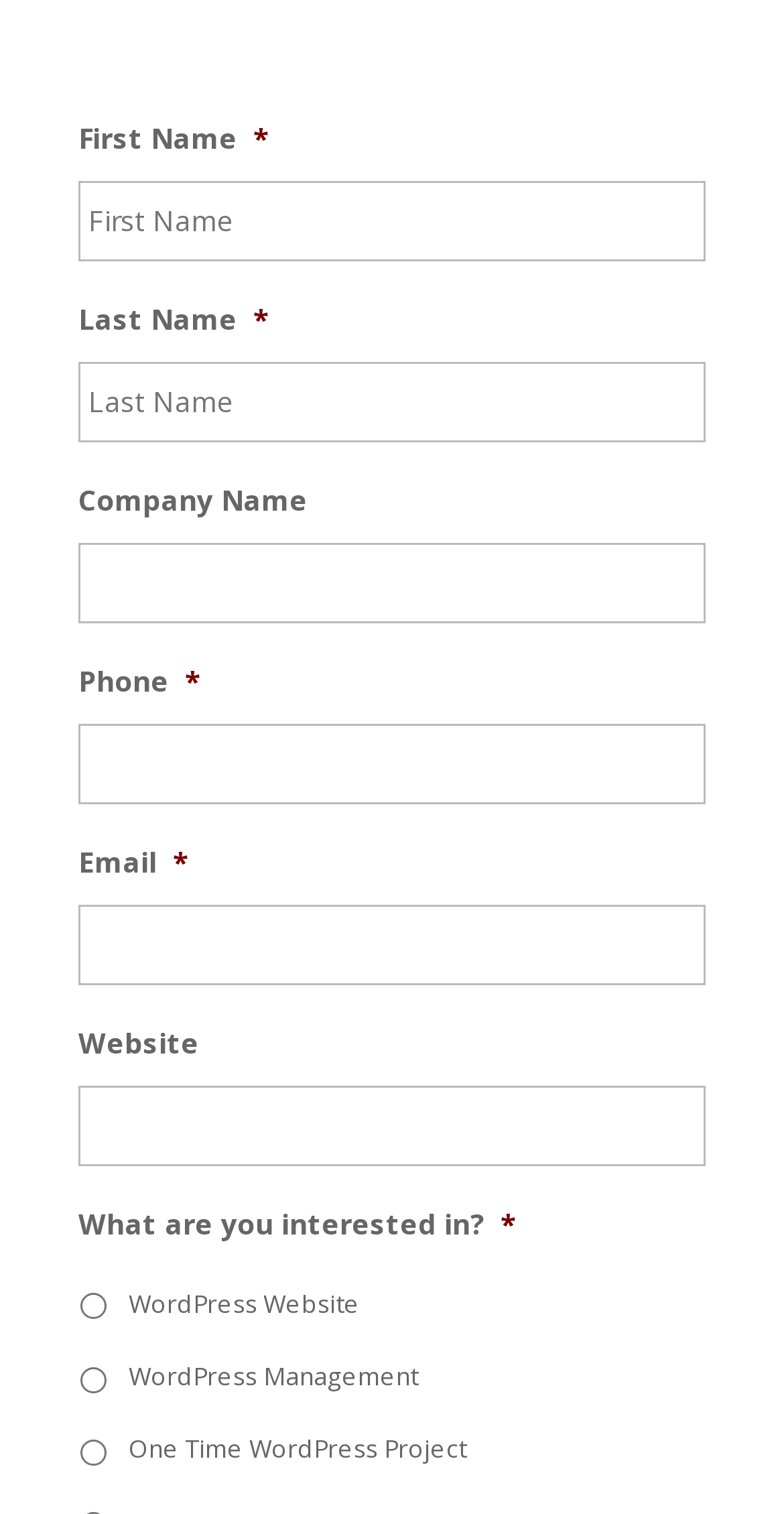How many required fields are there?
Look at the image and respond with a one-word or short-phrase answer.

5